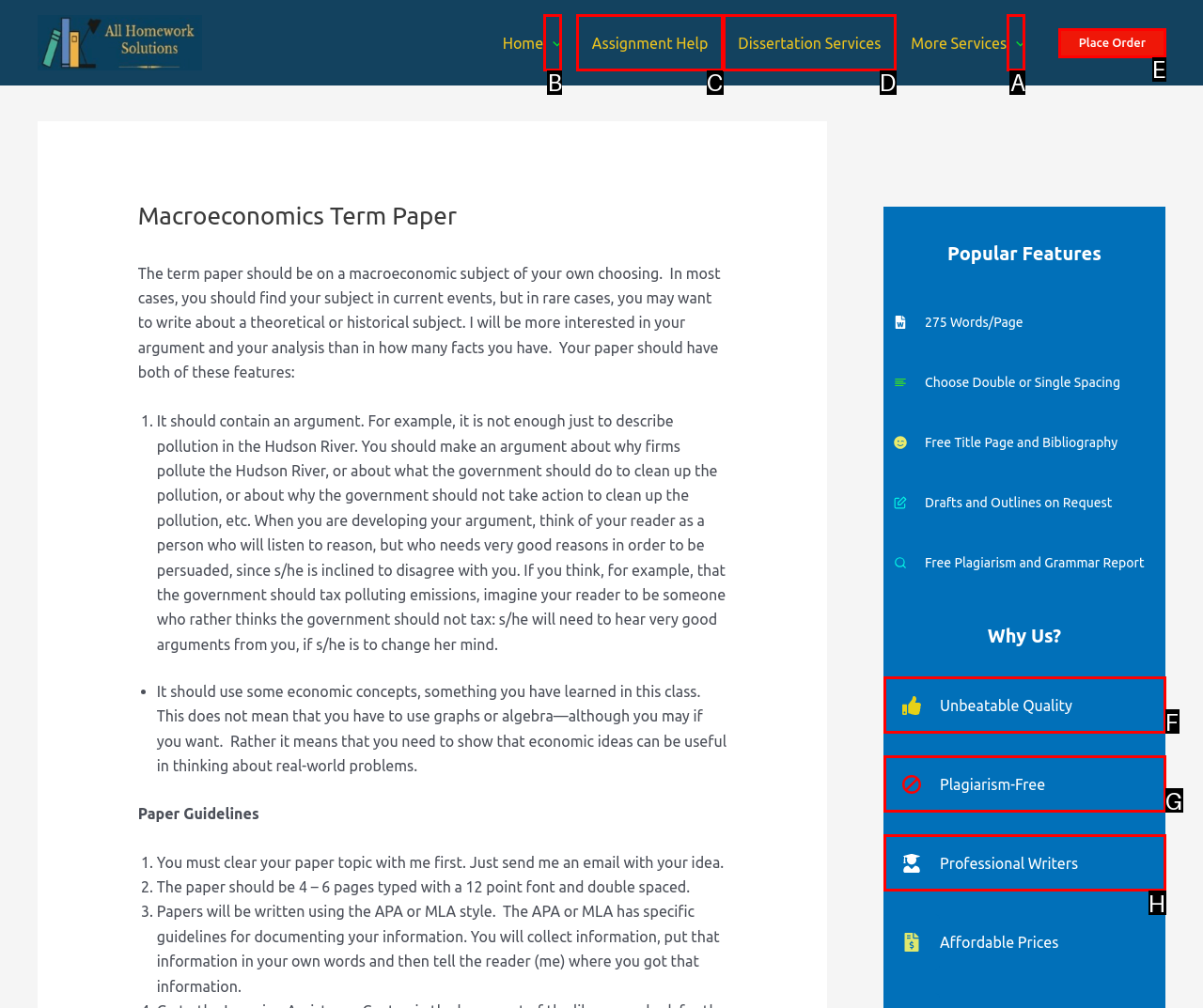To achieve the task: Toggle the 'More Services Menu Toggle' application, which HTML element do you need to click?
Respond with the letter of the correct option from the given choices.

A